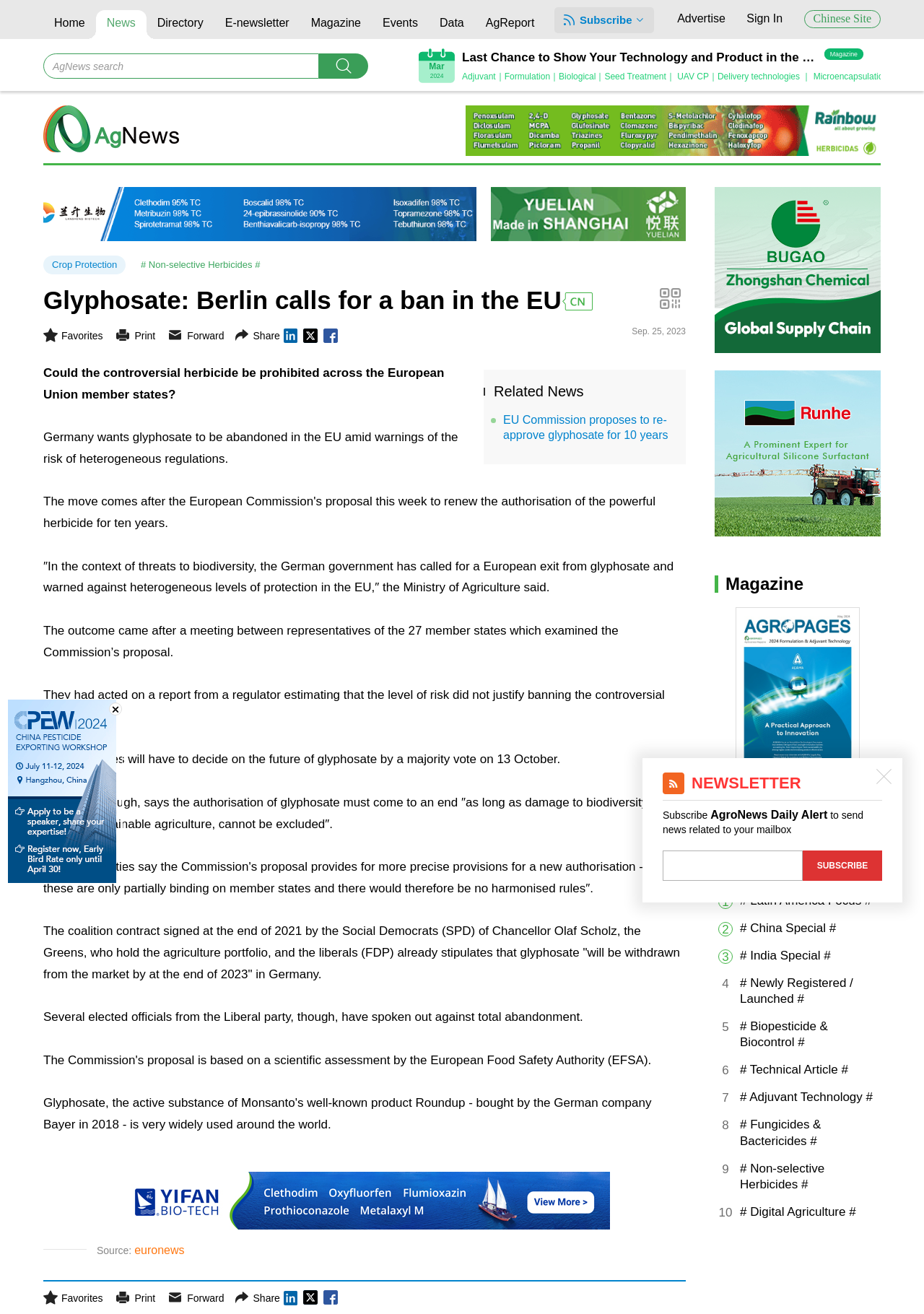Give a one-word or short-phrase answer to the following question: 
How many links are there in the top navigation bar?

7